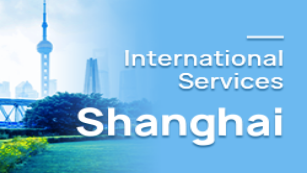Please provide a one-word or phrase answer to the question: 
What is the color of the gradient backdrop?

Soft blue